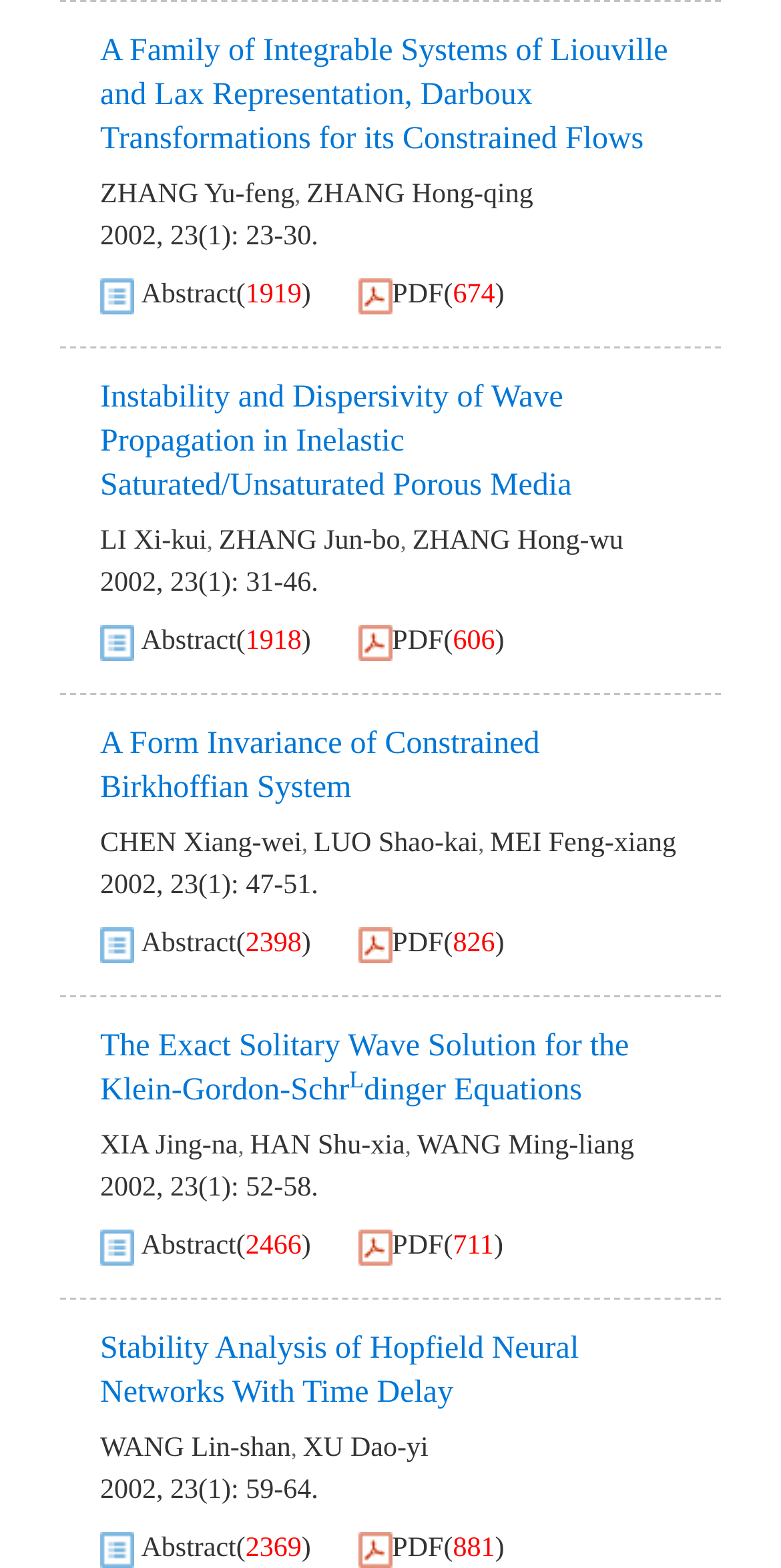Please specify the bounding box coordinates of the region to click in order to perform the following instruction: "Download the PDF of 'Instability and Dispersivity of Wave Propagation in Inelastic Saturated/Unsaturated Porous Media'".

[0.502, 0.397, 0.568, 0.423]